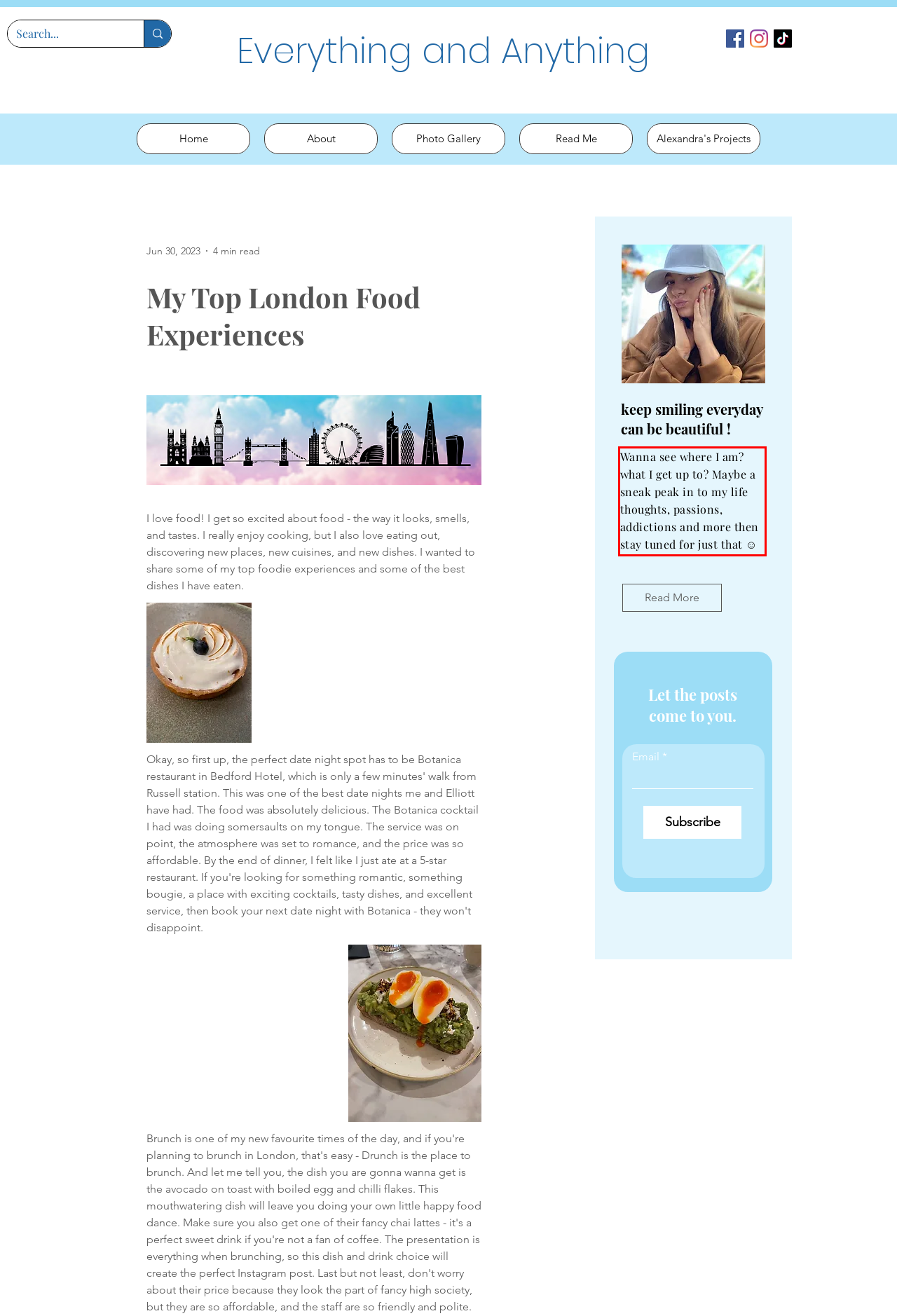Using the provided screenshot of a webpage, recognize and generate the text found within the red rectangle bounding box.

Wanna see where I am? what I get up to? Maybe a sneak peak in to my life thoughts, passions, addictions and more then stay tuned for just that ☺️